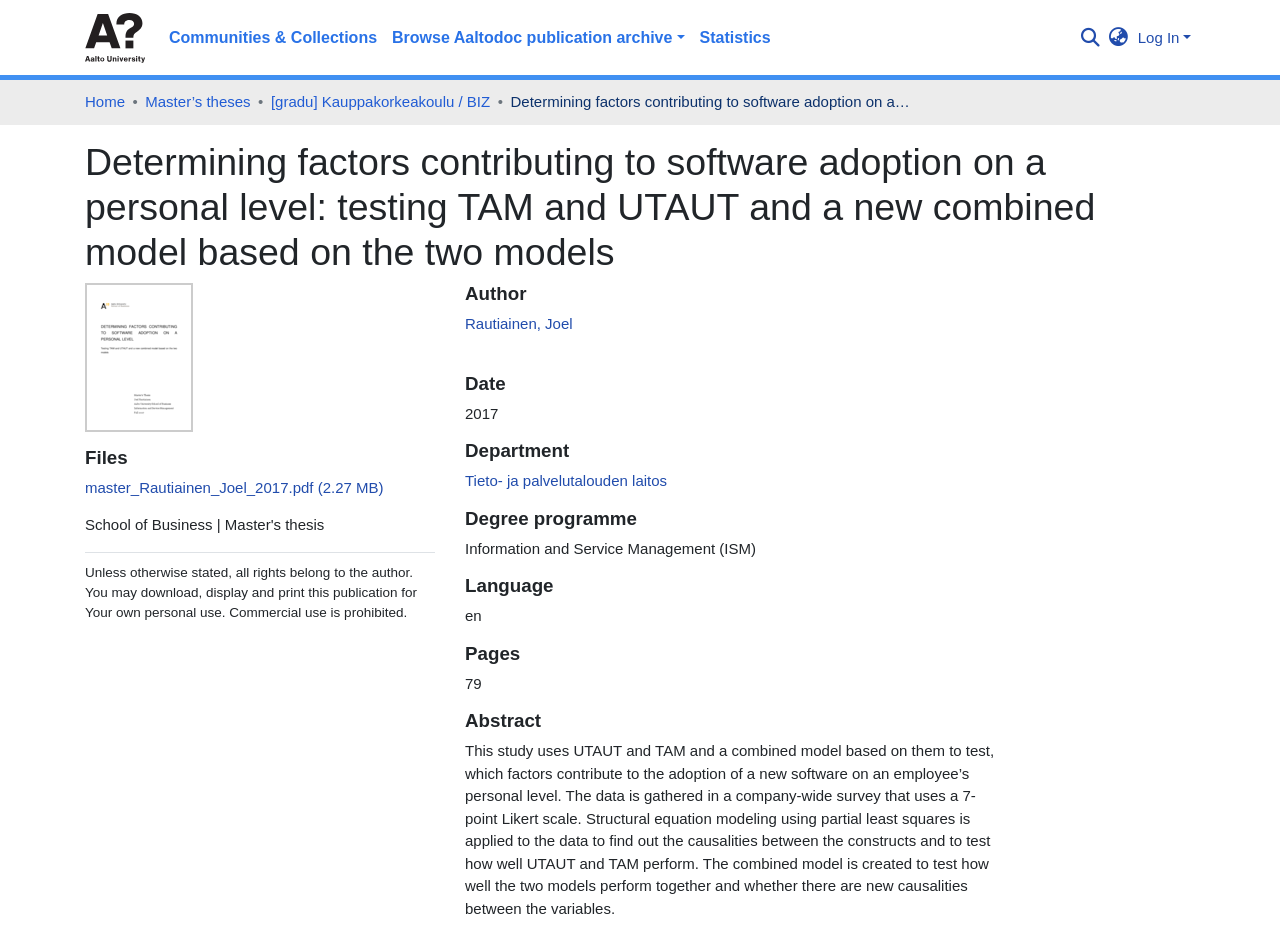What is the degree programme of the author?
Answer the question in a detailed and comprehensive manner.

I found the answer by looking at the section with the heading 'Degree programme', where I saw the text 'Information and Service Management (ISM)'.